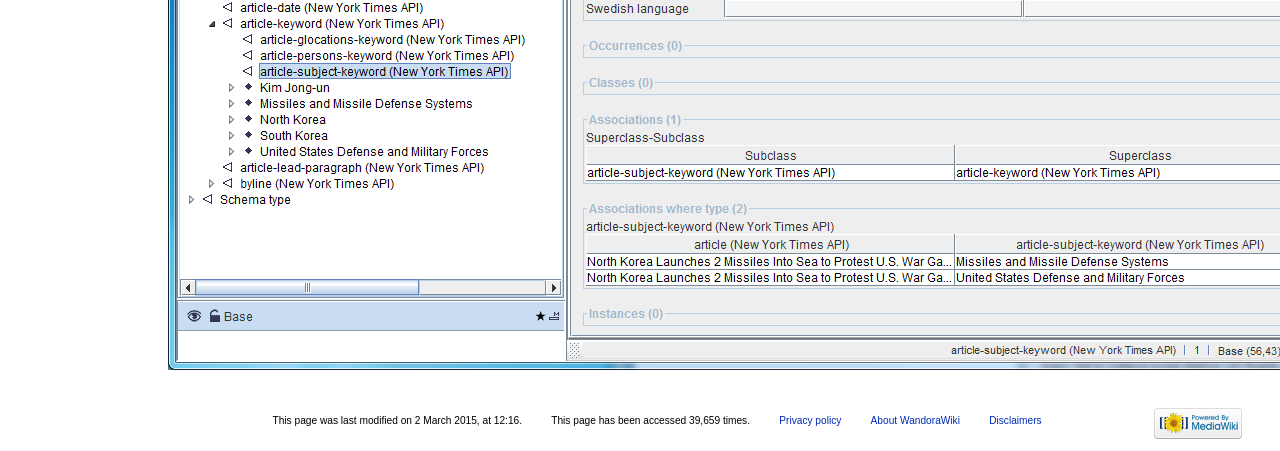Given the element description, predict the bounding box coordinates in the format (top-left x, top-left y, bottom-right x, bottom-right y), using floating point numbers between 0 and 1: Thread

None